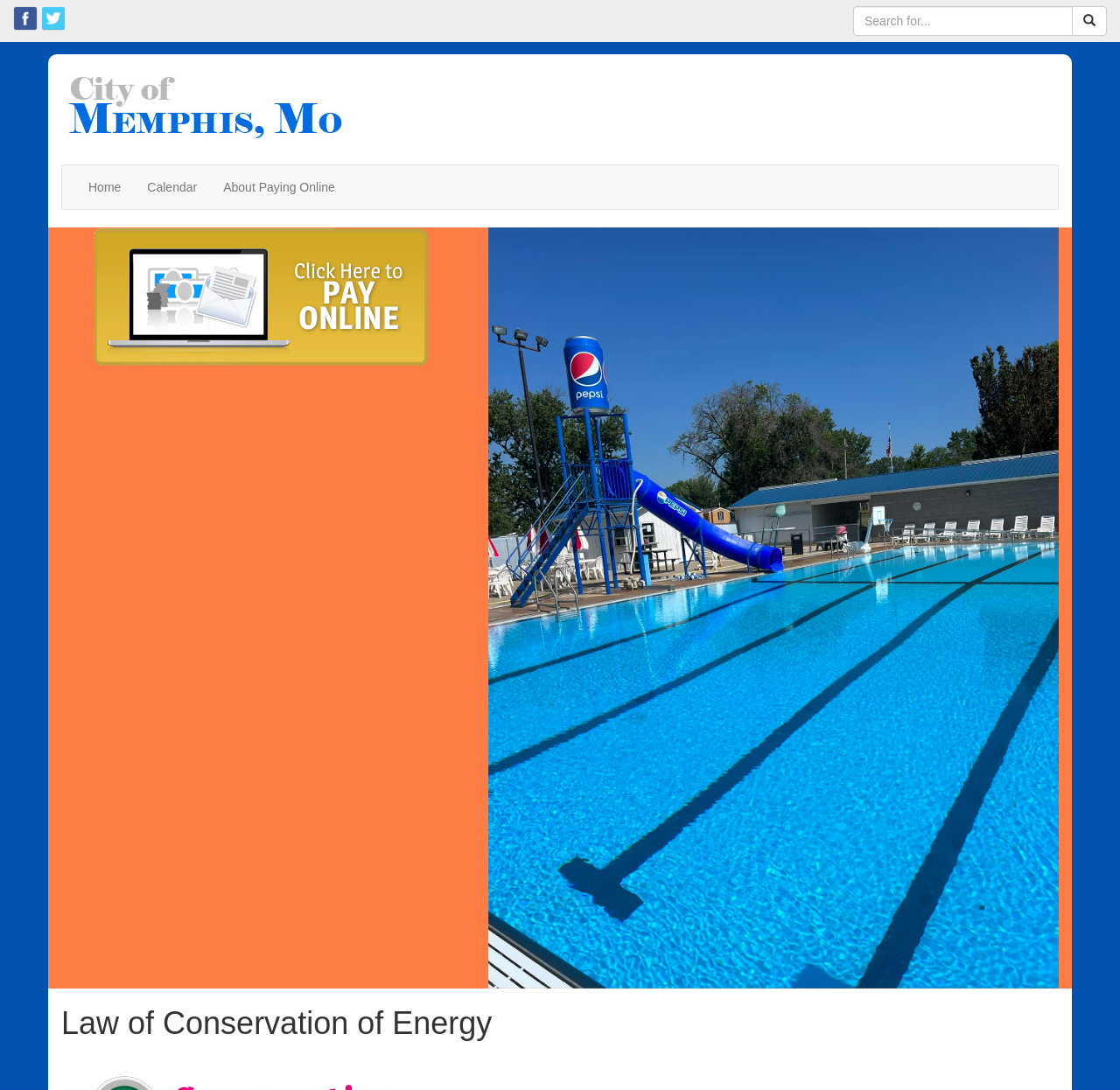What is the theme of the webpage?
Using the image as a reference, deliver a detailed and thorough answer to the question.

I noticed a heading element with the text 'Law of Conservation of Energy' which seems to be a prominent element on the webpage, suggesting that it is the theme or main topic of the webpage.